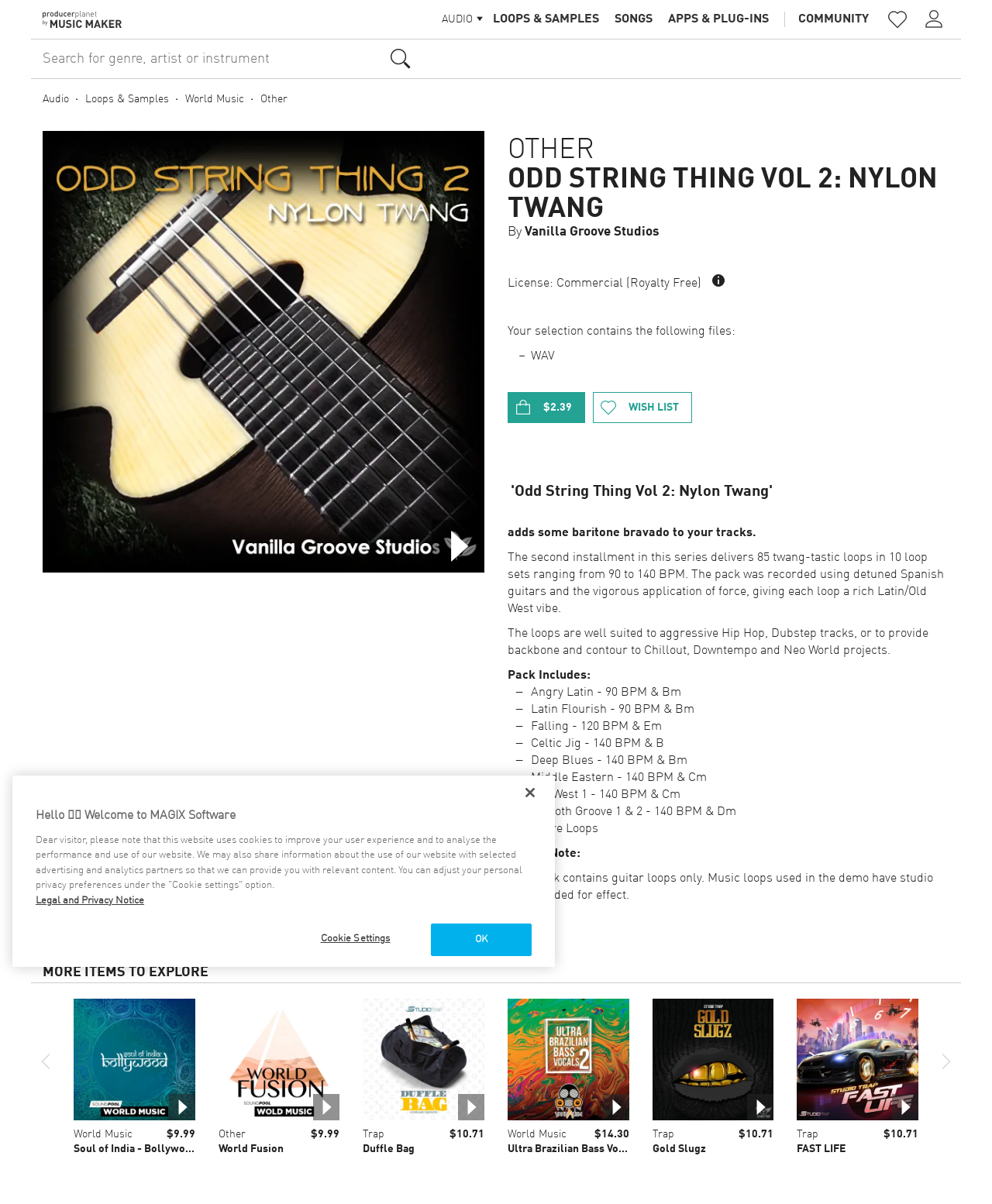Find the bounding box coordinates of the area to click in order to follow the instruction: "Click on the 'Education' link in the main menu".

None